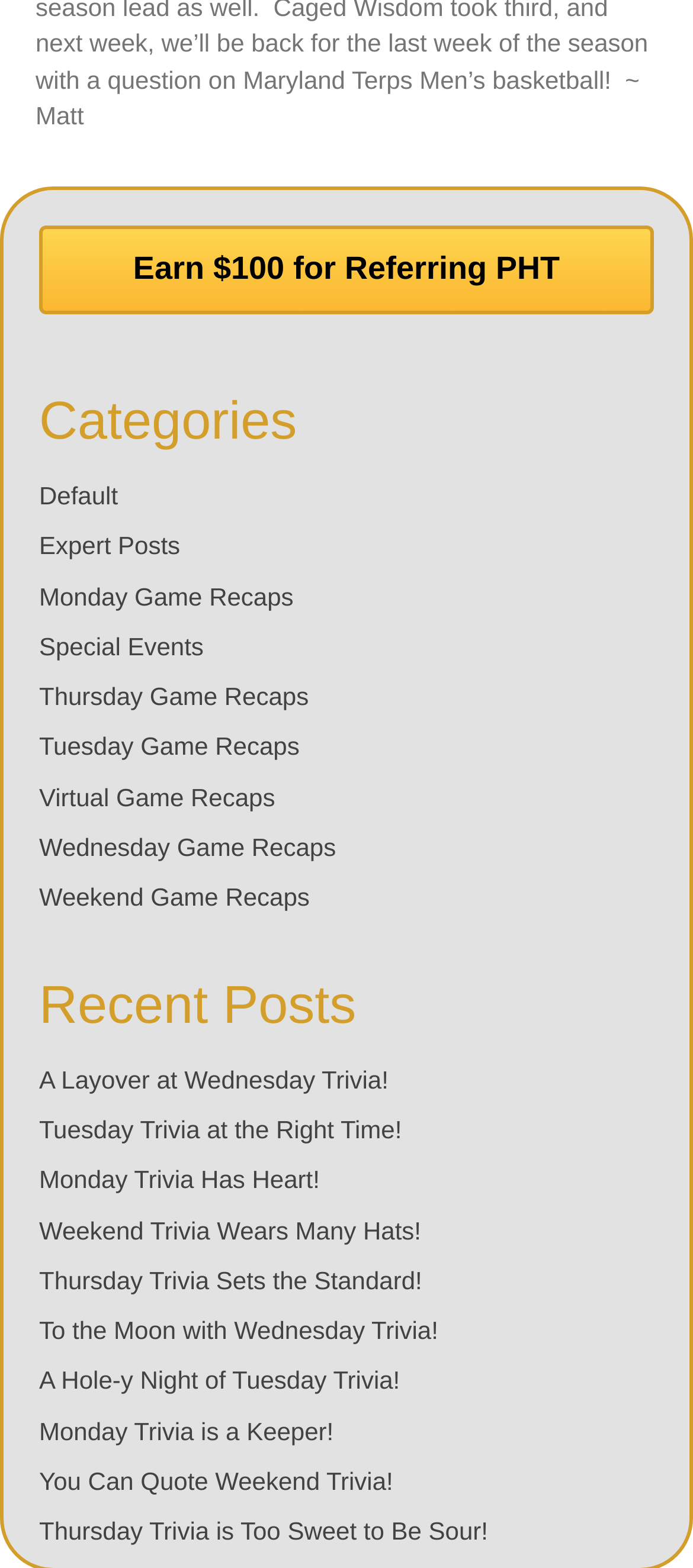Identify the bounding box of the HTML element described as: "Virtual Game Recaps".

[0.056, 0.499, 0.397, 0.517]